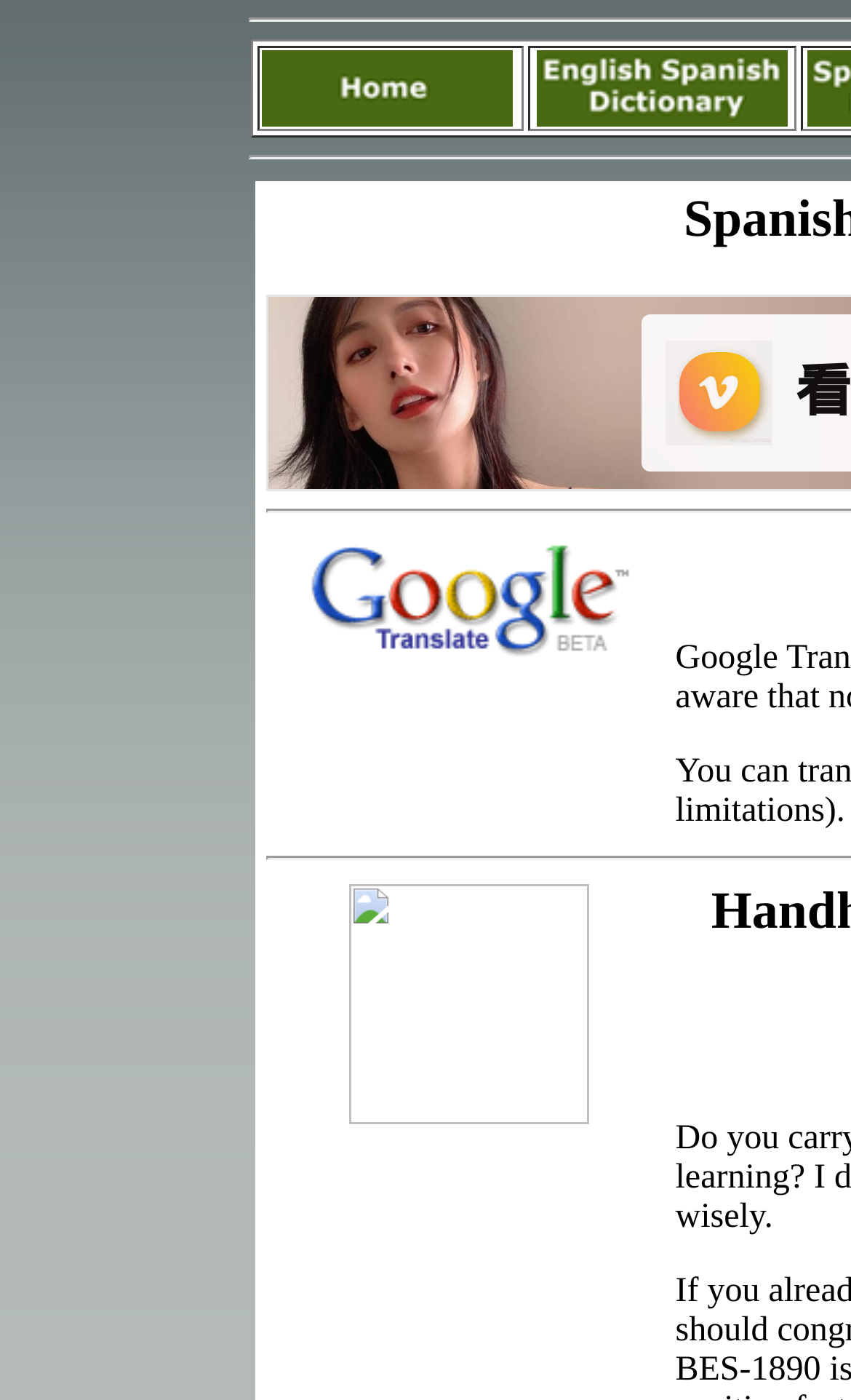Please answer the following question using a single word or phrase: 
How many dictionaries are available?

2